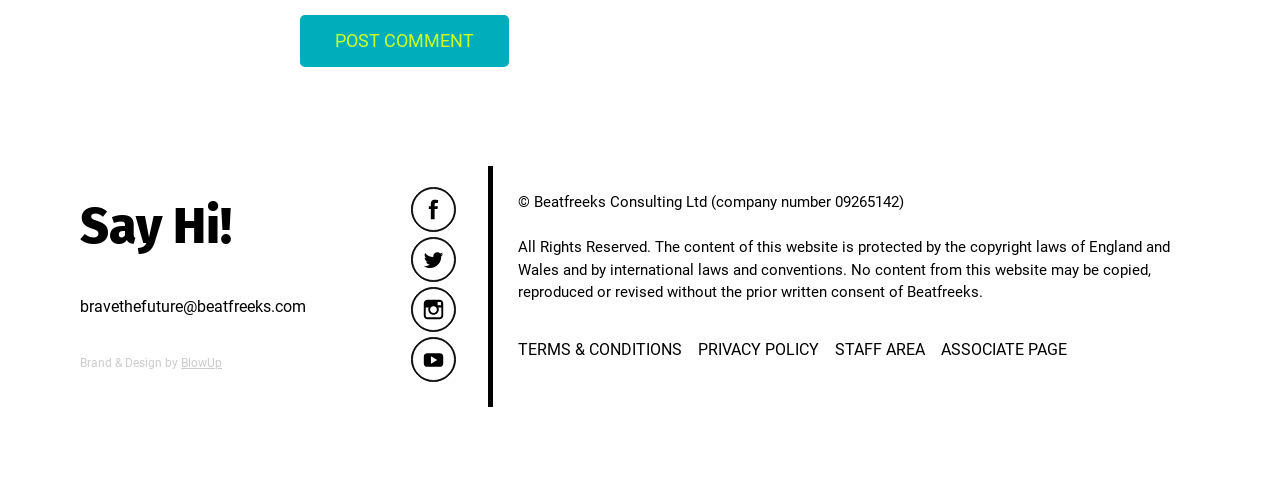What is the purpose of the 'Post Comment' button?
Provide an in-depth and detailed answer to the question.

The 'Post Comment' button is likely used to submit a comment or a message, as it is accompanied by a heading 'Say Hi!' which suggests a communication or feedback purpose.